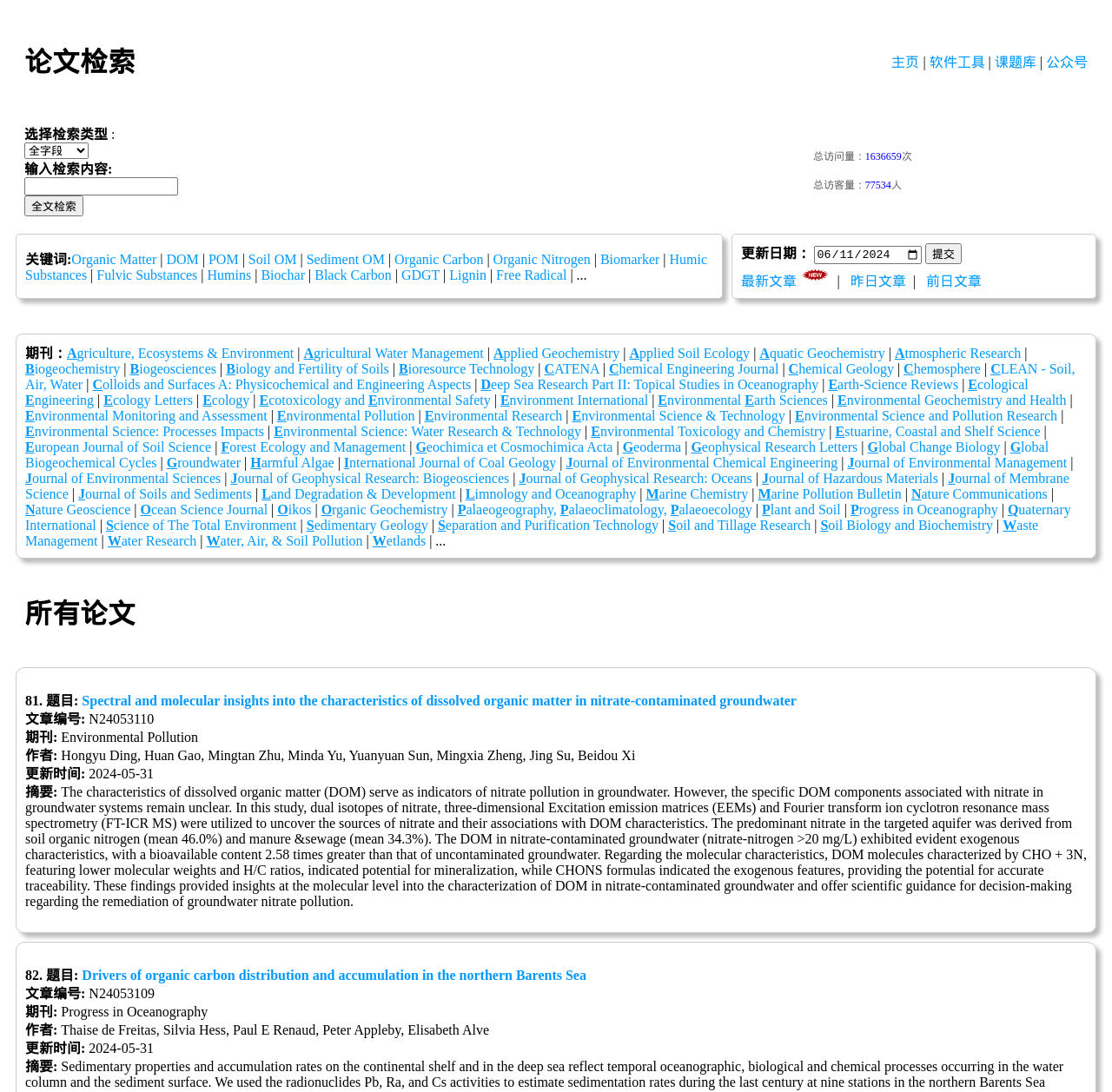Please answer the following question using a single word or phrase: 
What is the total number of visits?

1636659